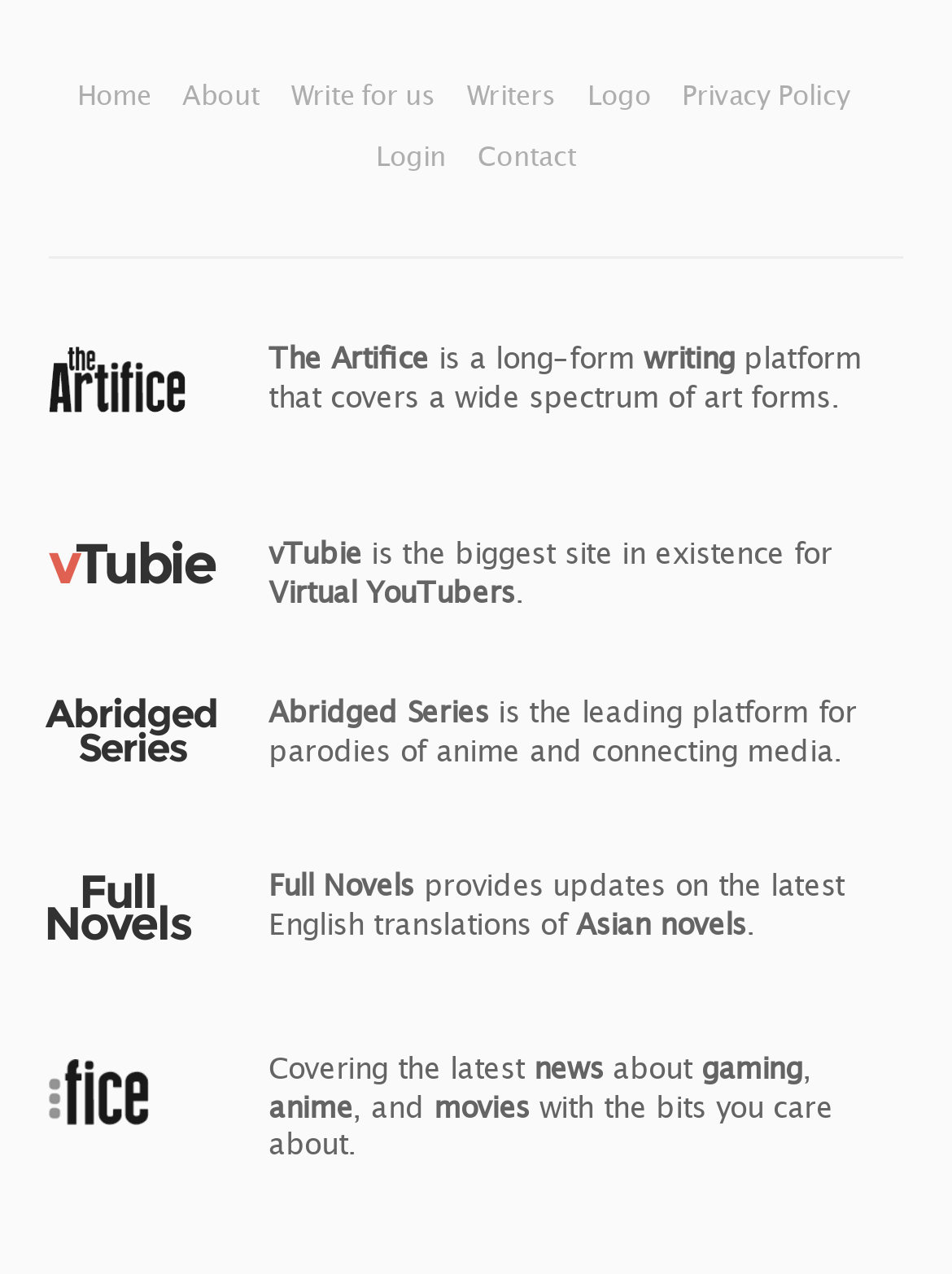Please identify the bounding box coordinates of the element's region that I should click in order to complete the following instruction: "Explore 'Full Novels'". The bounding box coordinates consist of four float numbers between 0 and 1, i.e., [left, top, right, bottom].

[0.015, 0.682, 0.231, 0.743]